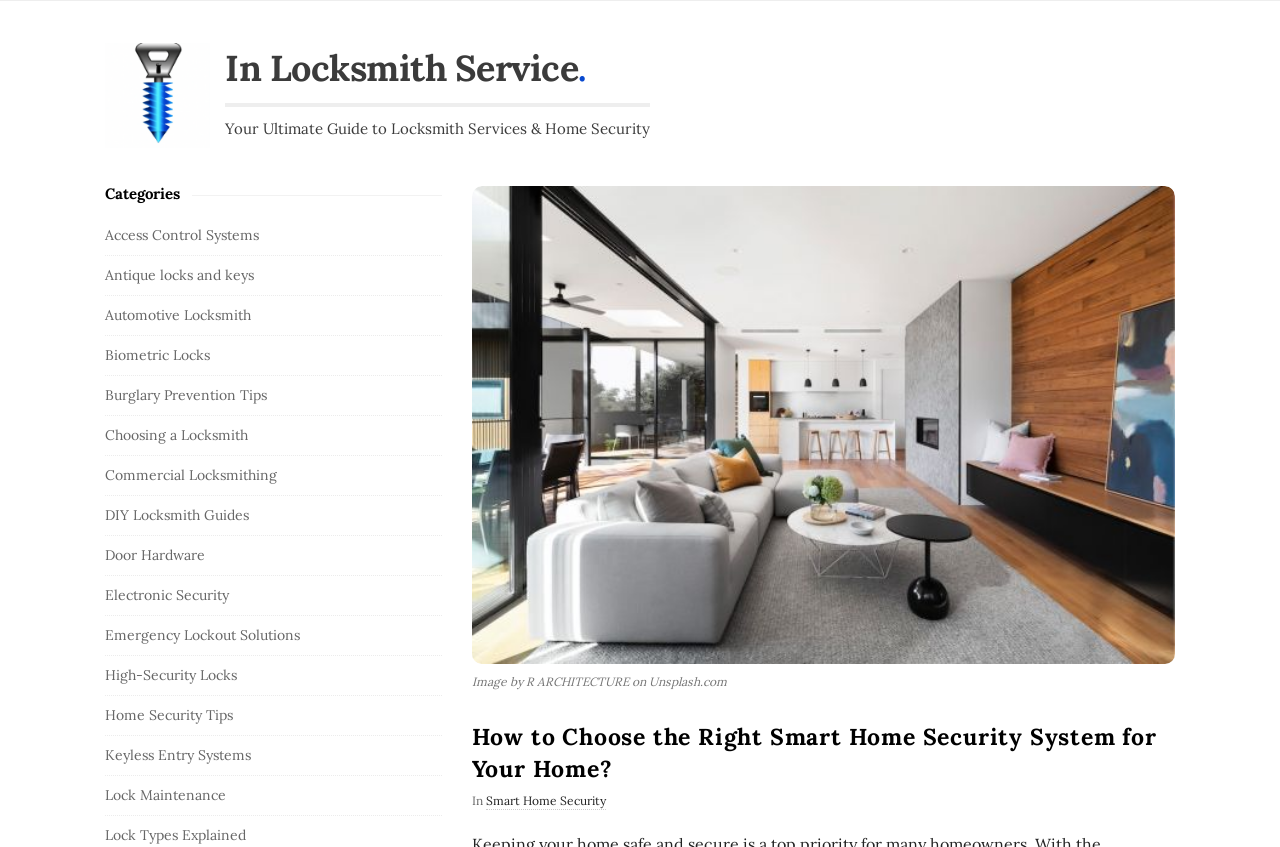Provide the bounding box coordinates of the HTML element described by the text: "High-Security Locks".

[0.082, 0.786, 0.185, 0.808]